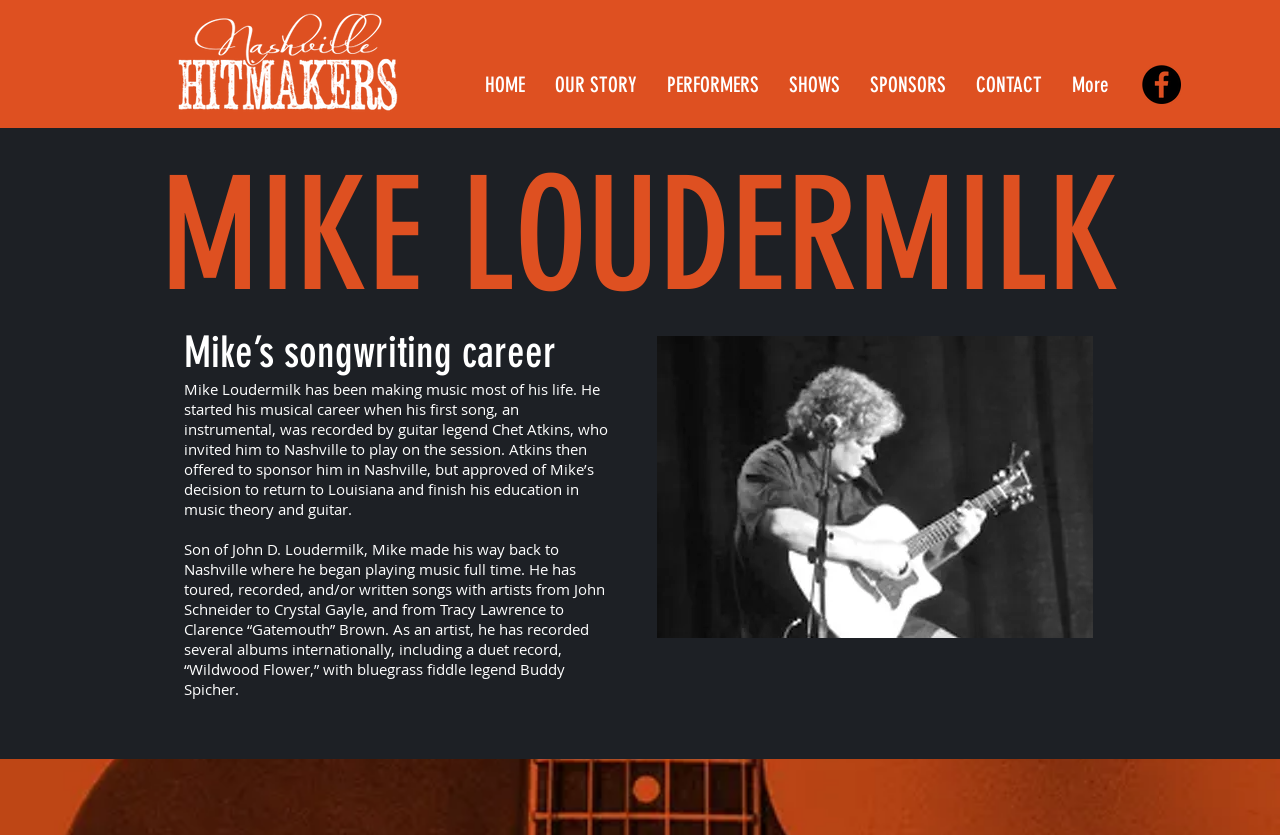Determine the coordinates of the bounding box for the clickable area needed to execute this instruction: "Click on GET STARTED".

None